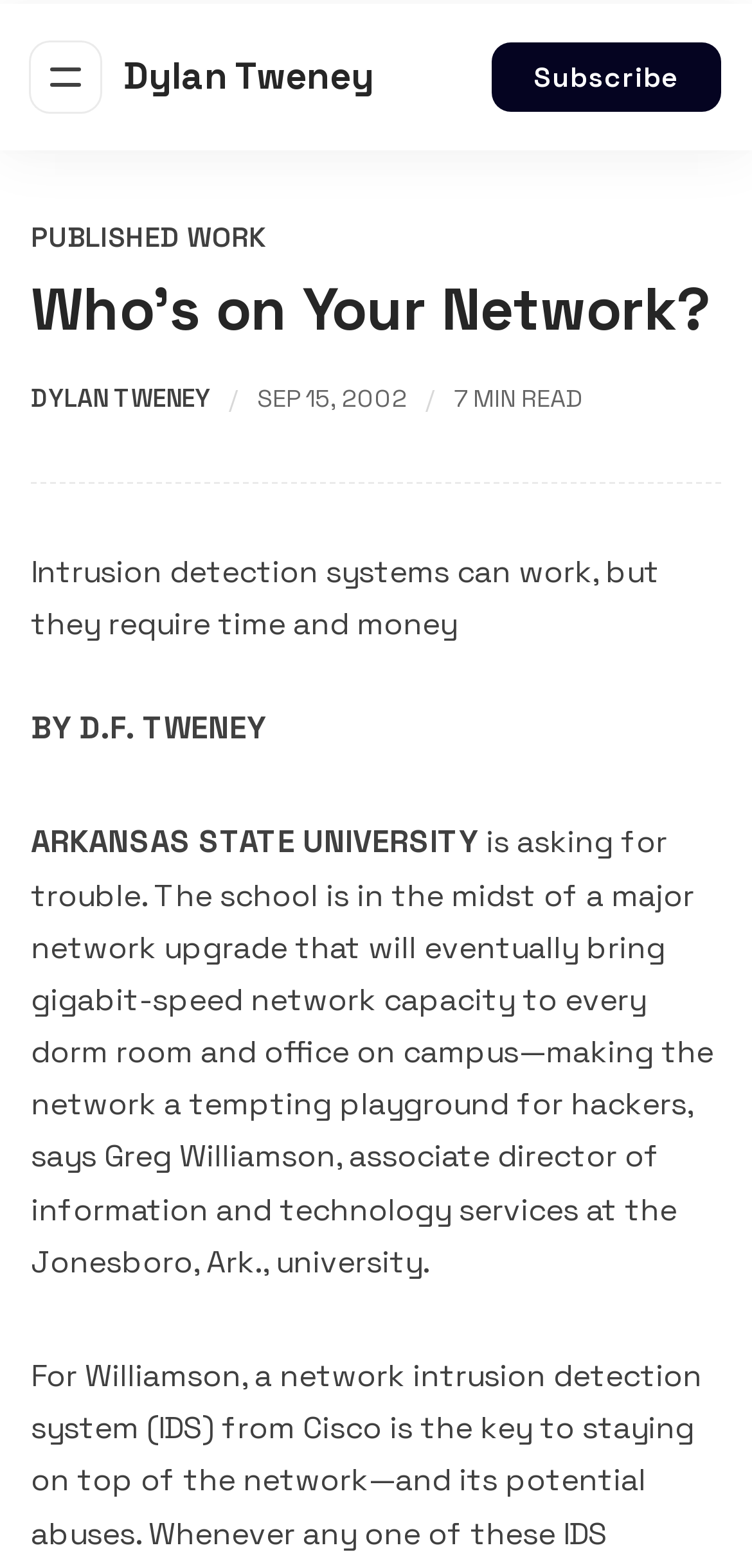Respond to the question with just a single word or phrase: 
What is the position of Greg Williamson?

associate director of information and technology services